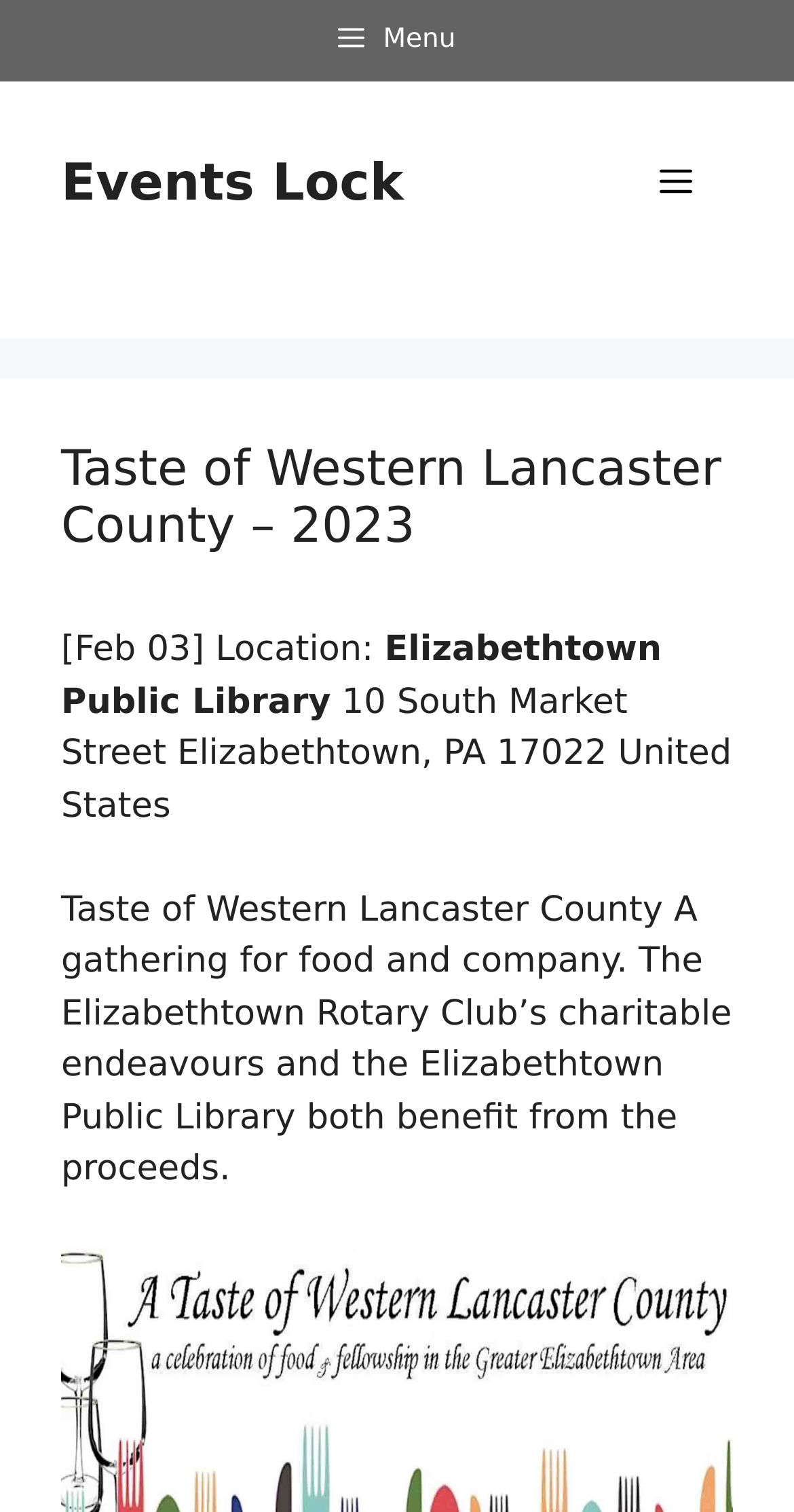Provide an in-depth caption for the contents of the webpage.

The webpage is about the "Taste of Western Lancaster County" event, which is a gathering for food and company. At the top left corner, there is a button labeled "Menu". Next to it, there is a banner with the site's title. Below the banner, there is a link to "Events Lock" on the left side, and a navigation menu toggle button on the right side.

The main content of the page is divided into sections. The first section has a heading that reads "Taste of Western Lancaster County – 2023". Below the heading, there is a paragraph of text that provides details about the event, including the location, which is the Elizabethtown Public Library, and the address. The text also mentions that the event benefits the Elizabethtown Rotary Club's charitable endeavors and the Elizabethtown Public Library.

There are no images on the page. The layout is simple, with a focus on providing information about the event. The text is organized in a clear and concise manner, making it easy to read and understand.